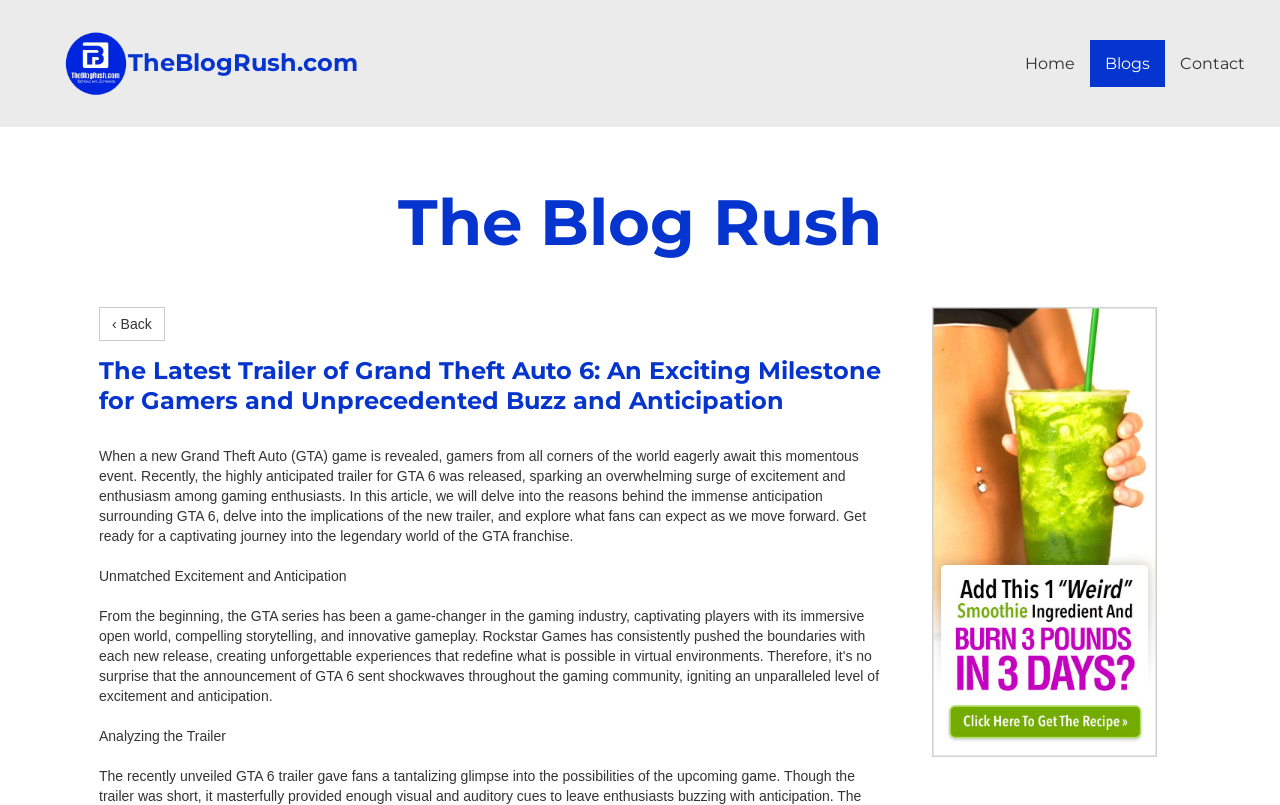What is the name of the website?
Relying on the image, give a concise answer in one word or a brief phrase.

The Blog Rush